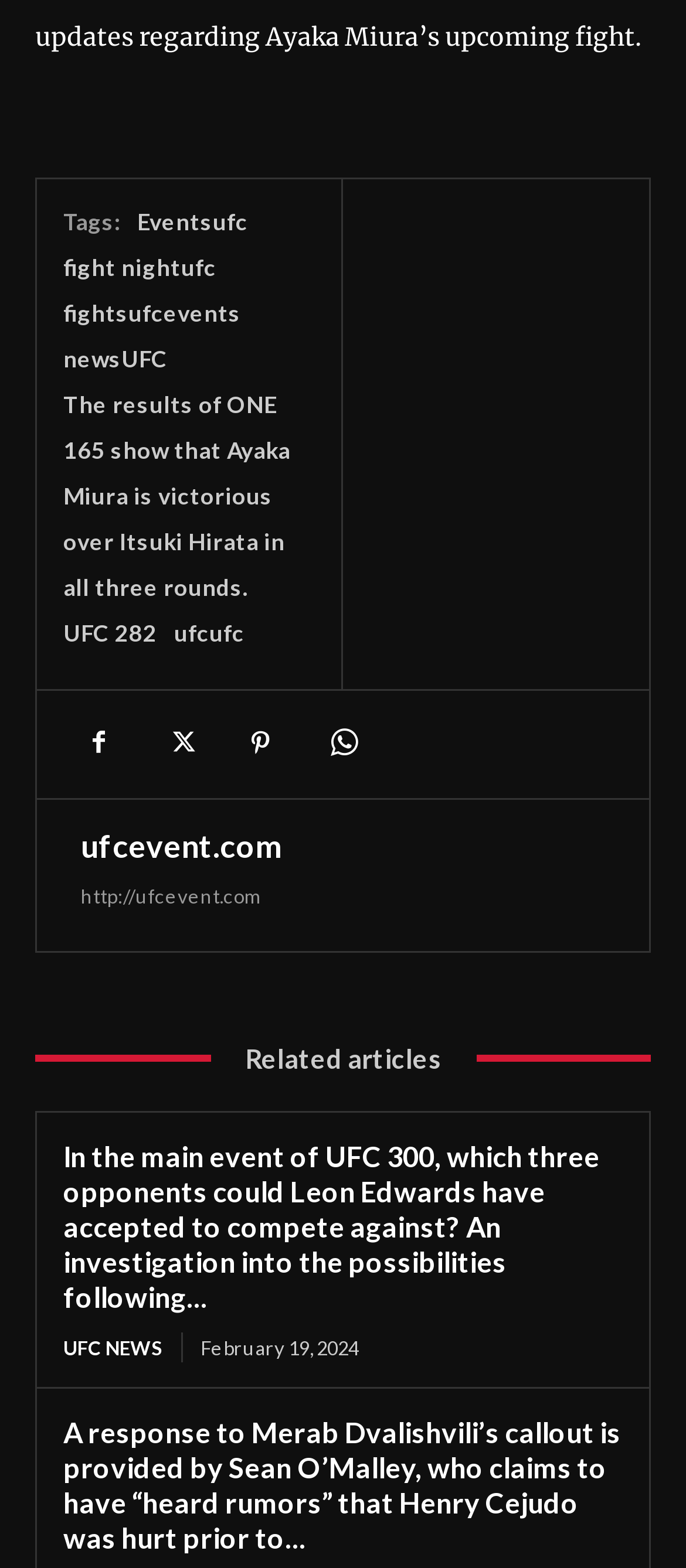What is the topic of the third article?
Please give a detailed and elaborate answer to the question.

The third article is located below the heading 'Related articles' and its topic is about Sean O'Malley's response to Merab Dvalishvili's callout, which is mentioned in the heading of the article.